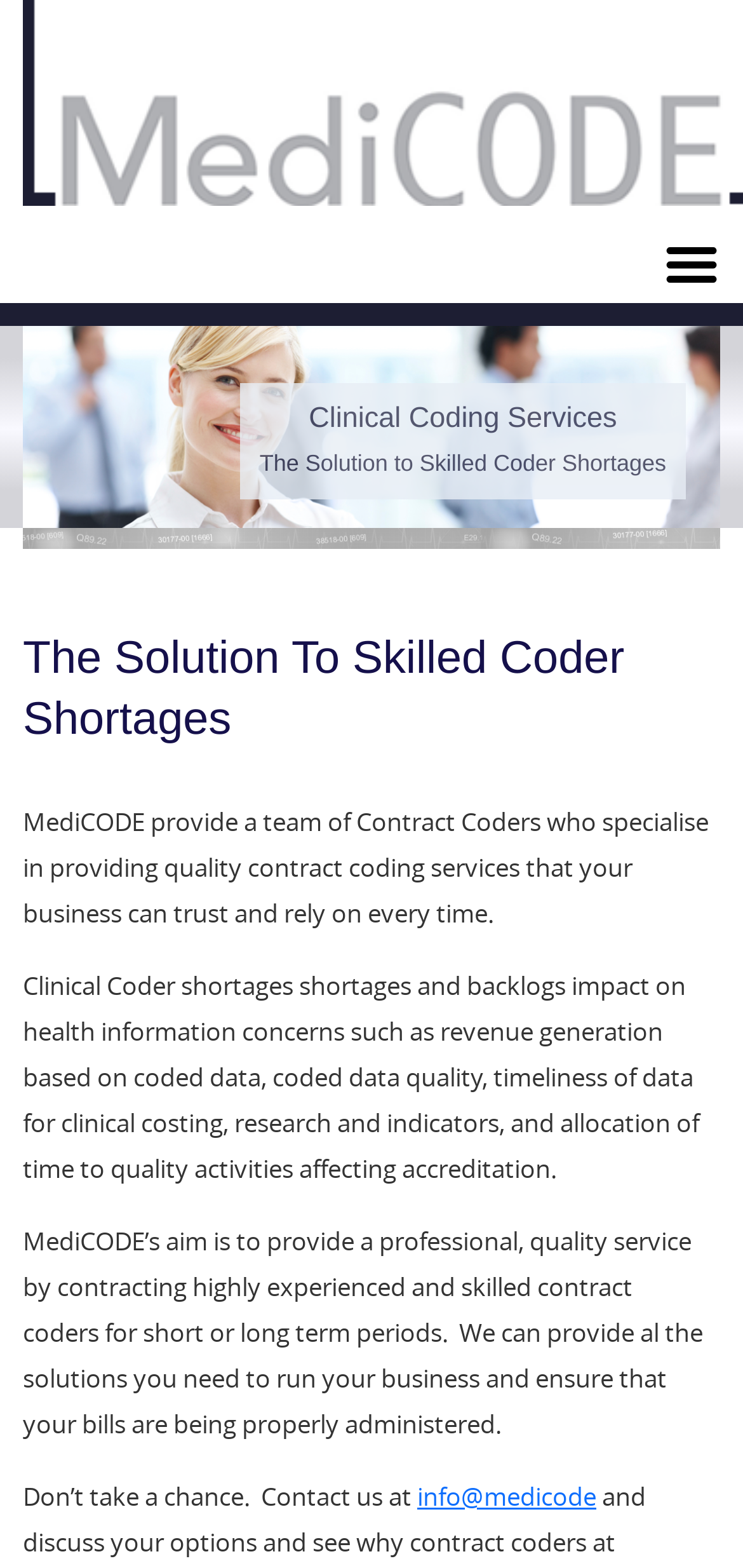Locate the UI element described as follows: "info@medicode". Return the bounding box coordinates as four float numbers between 0 and 1 in the order [left, top, right, bottom].

[0.562, 0.943, 0.803, 0.965]